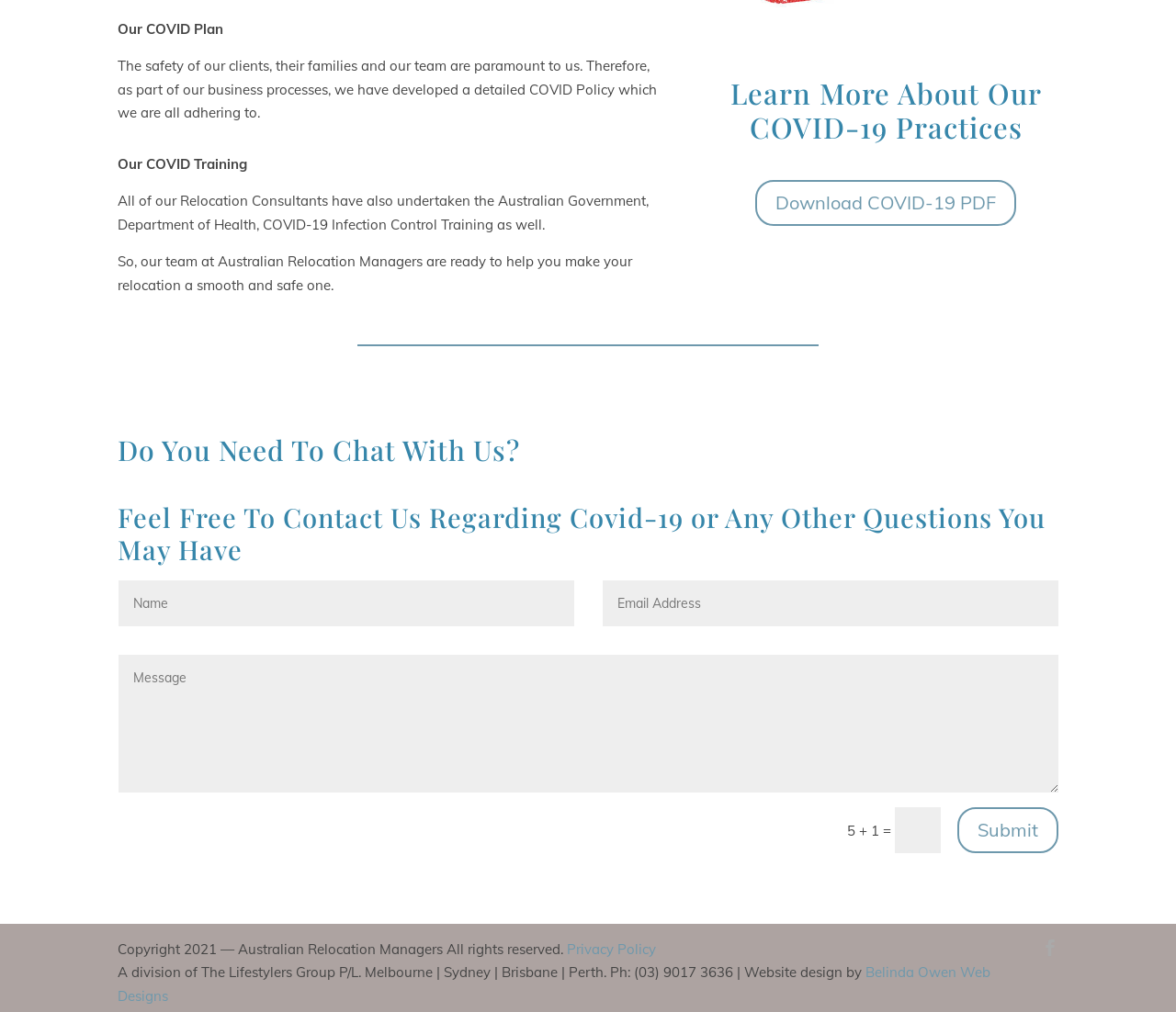Respond concisely with one word or phrase to the following query:
What is available for download on the webpage?

COVID-19 PDF